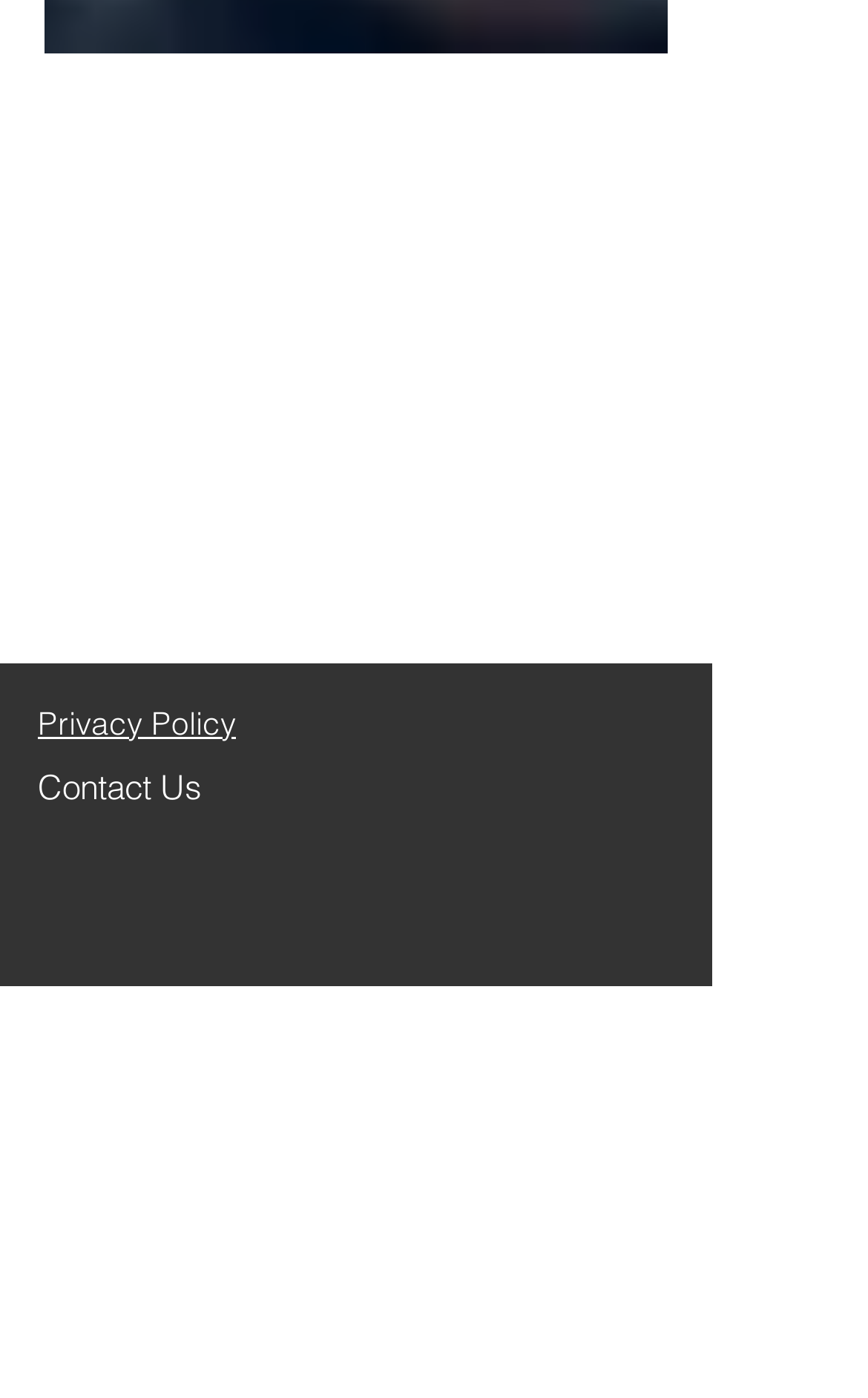Determine the bounding box coordinates for the area you should click to complete the following instruction: "Open Instagram".

[0.495, 0.906, 0.585, 0.961]